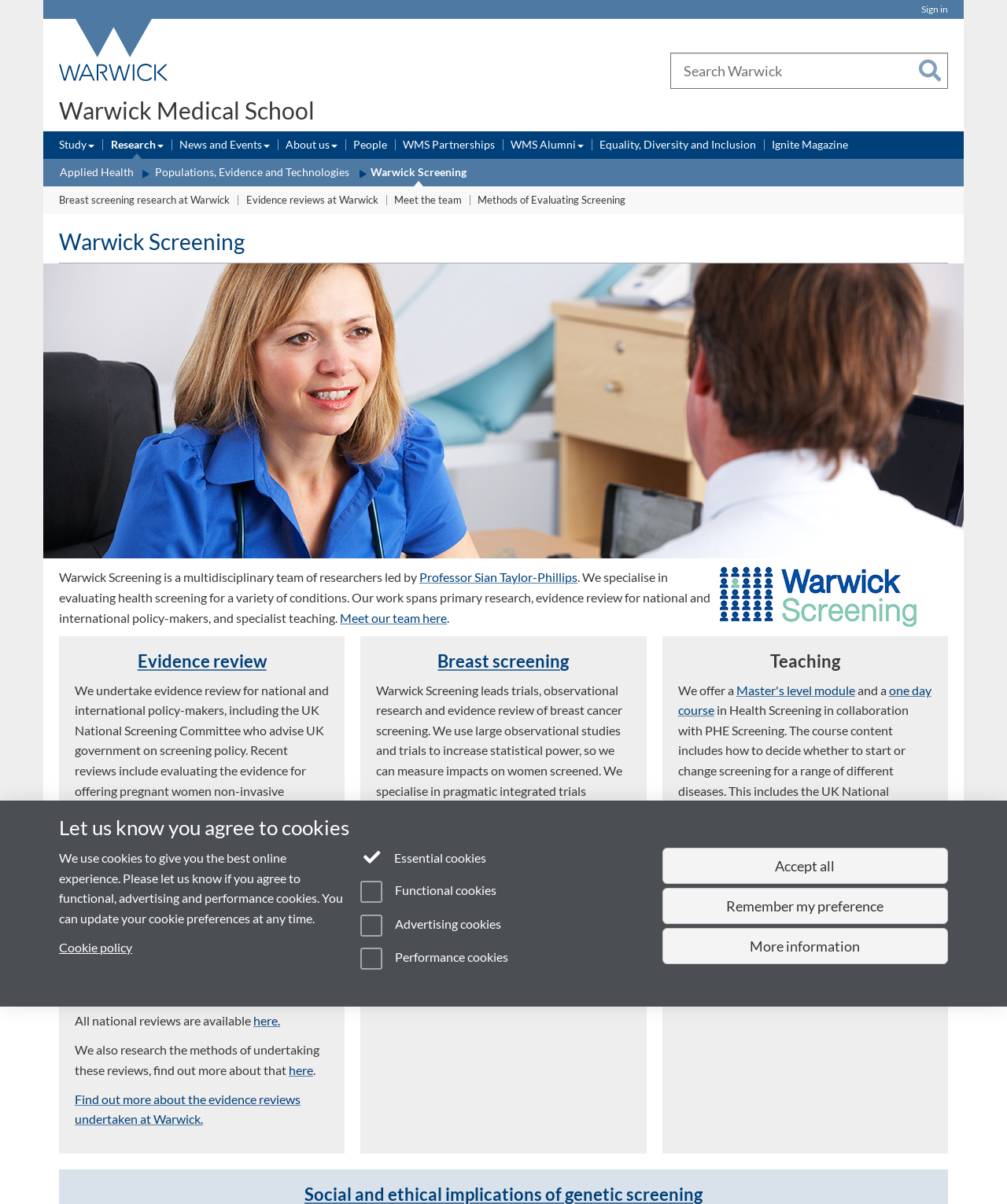Given the element description, predict the bounding box coordinates in the format (top-left x, top-left y, bottom-right x, bottom-right y). Make sure all values are between 0 and 1. Here is the element description: Breast screening research at Warwick

[0.059, 0.159, 0.228, 0.174]